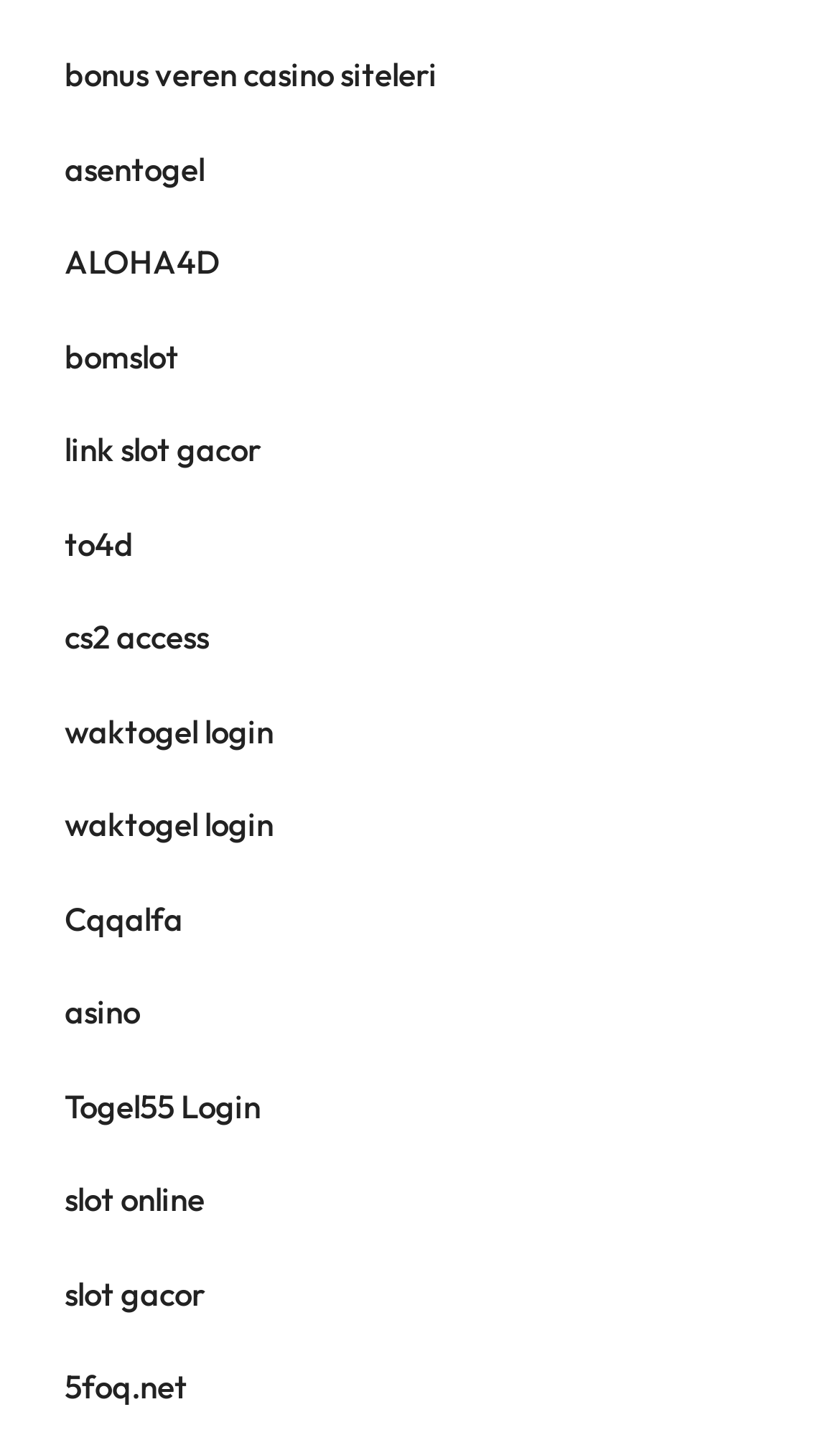Indicate the bounding box coordinates of the clickable region to achieve the following instruction: "play bomslot."

[0.077, 0.234, 0.213, 0.262]